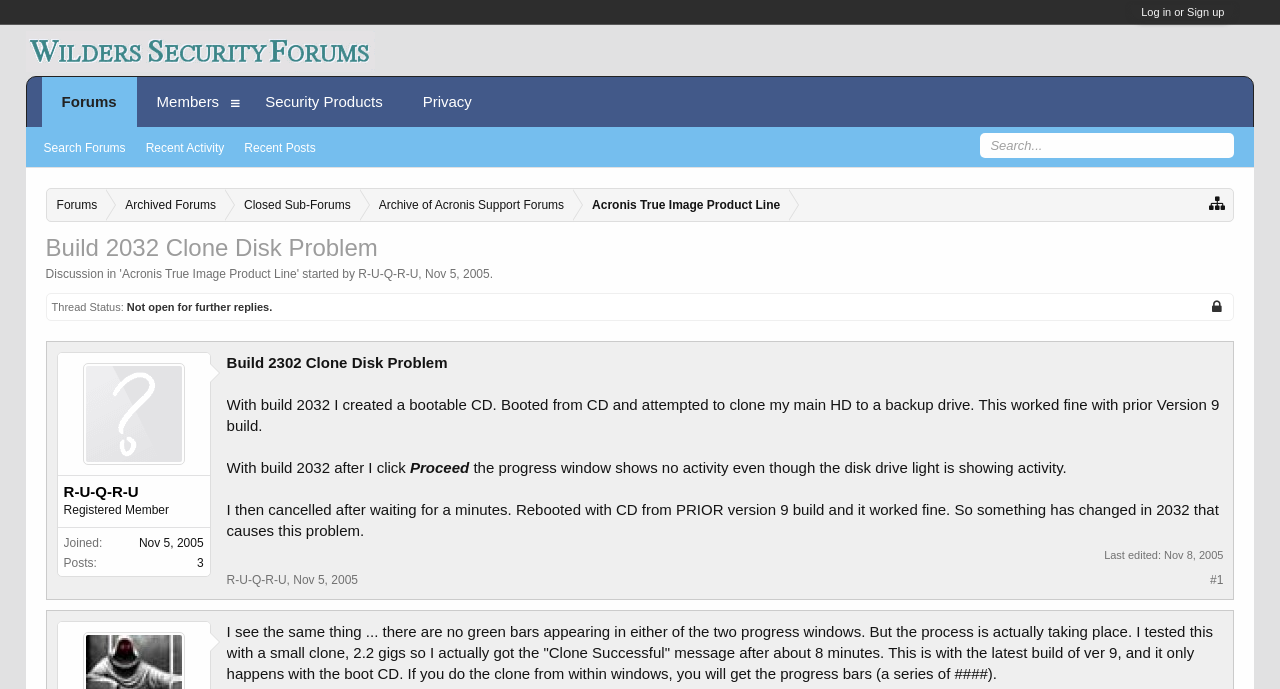Determine the heading of the webpage and extract its text content.

Build 2032 Clone Disk Problem